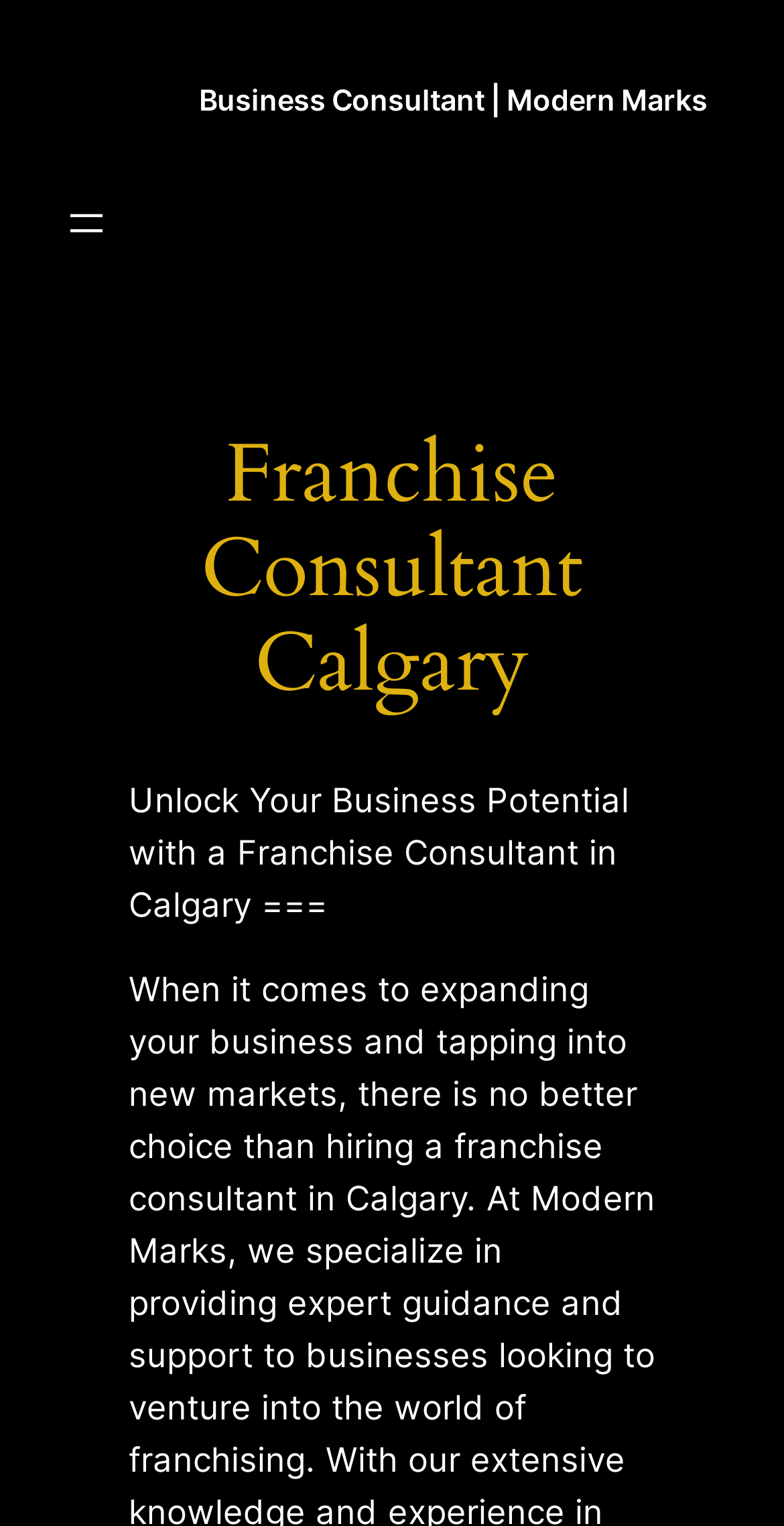Is there a navigation menu on the webpage?
Using the image provided, answer with just one word or phrase.

Yes